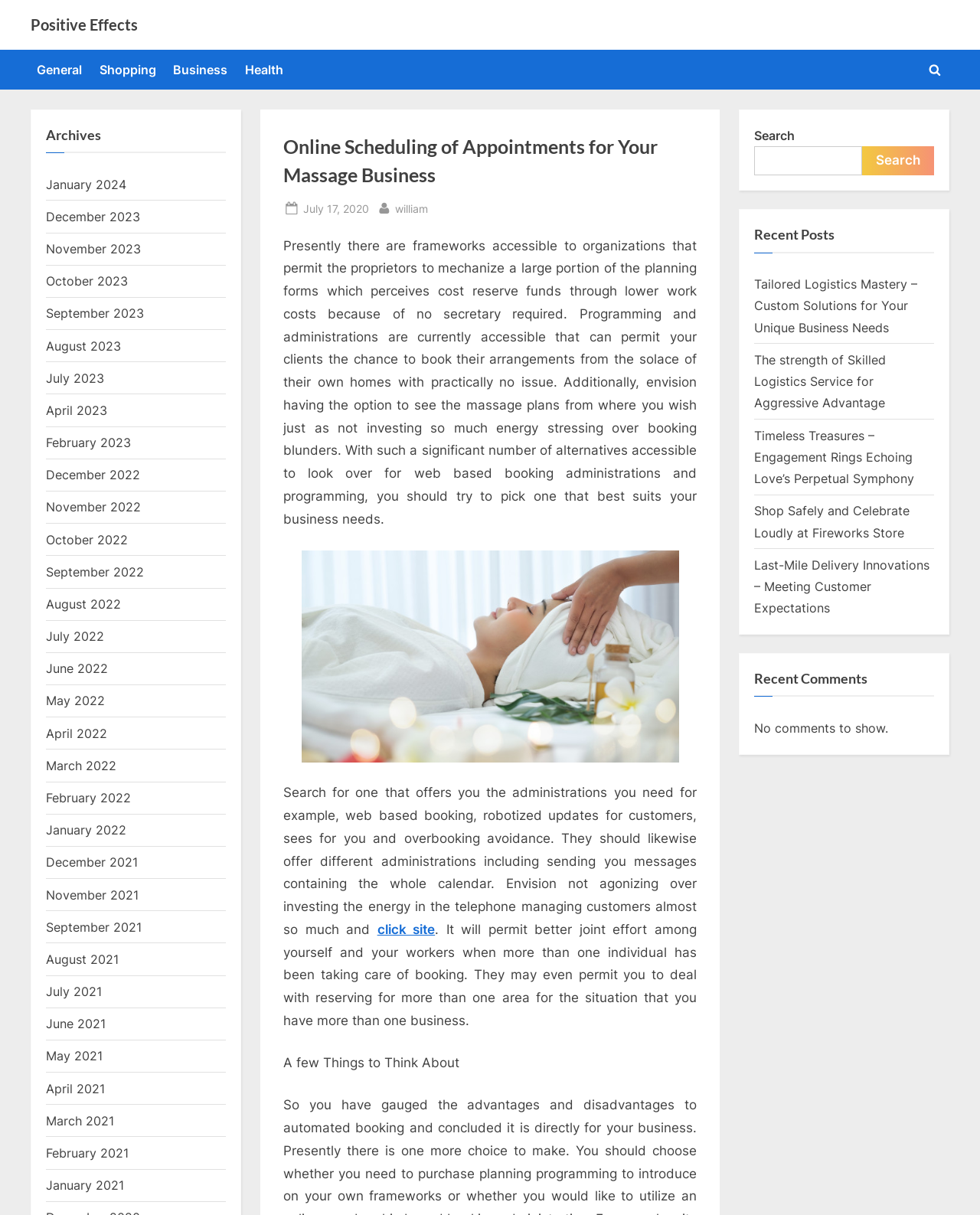What is the principal heading displayed on the webpage?

Online Scheduling of Appointments for Your Massage Business